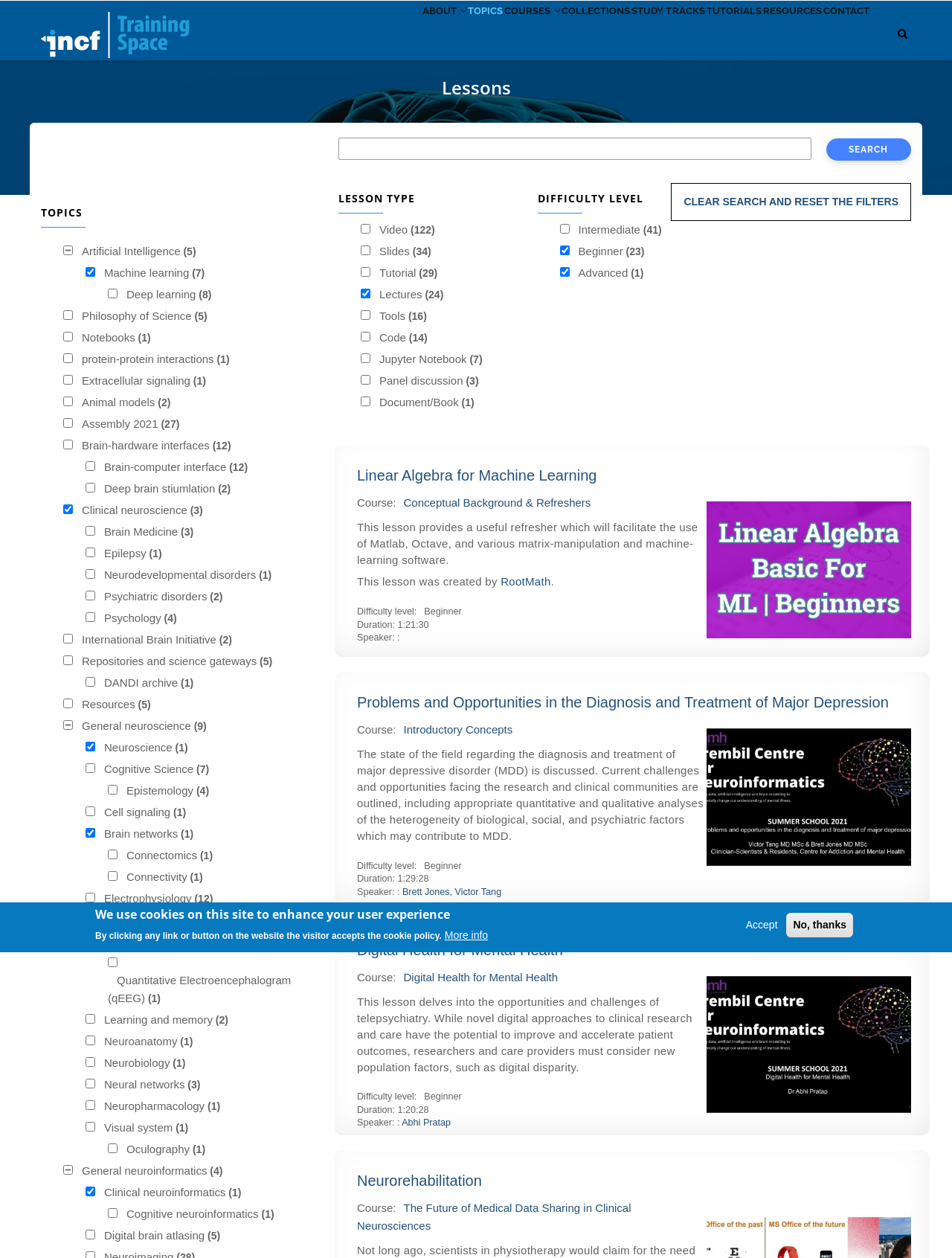Give a one-word or short-phrase answer to the following question: 
What is the difficulty level of the lesson 'Linear Algebra for Machine Learning'?

Beginner